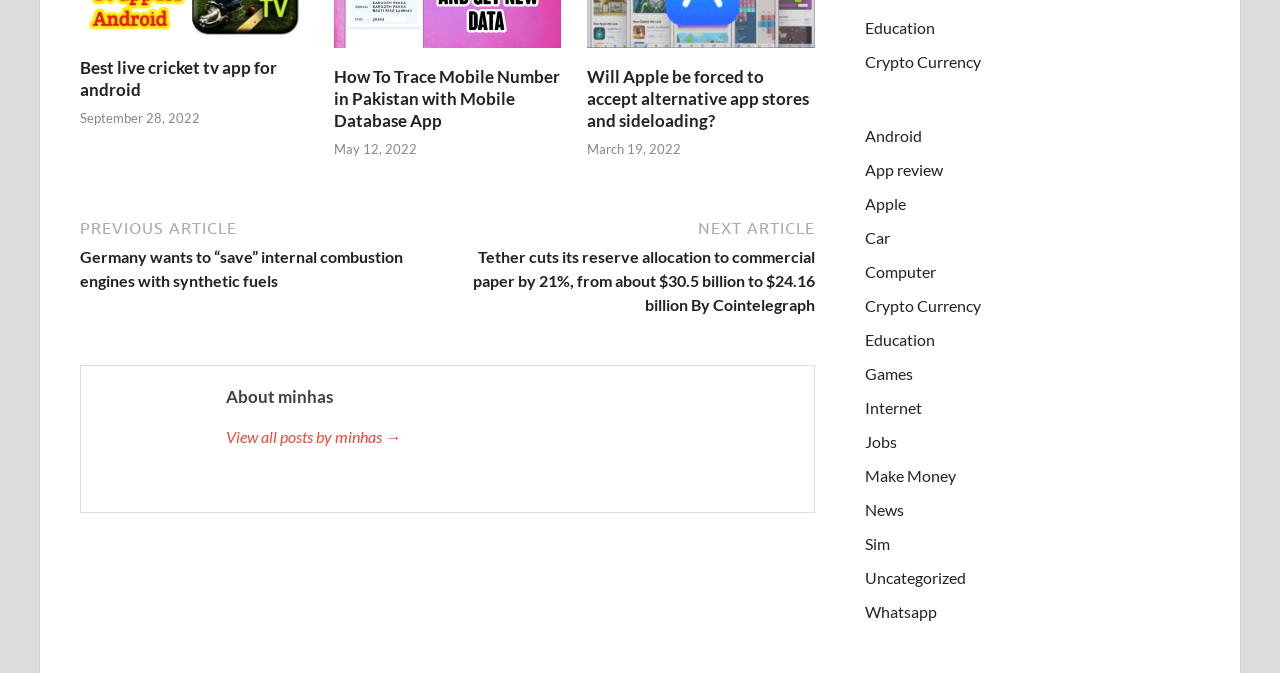How many articles are listed on the webpage?
Using the image, elaborate on the answer with as much detail as possible.

I counted the number of heading elements on the webpage, which represent the titles of the articles. There are 6 heading elements, indicating that there are 6 articles listed on the webpage.